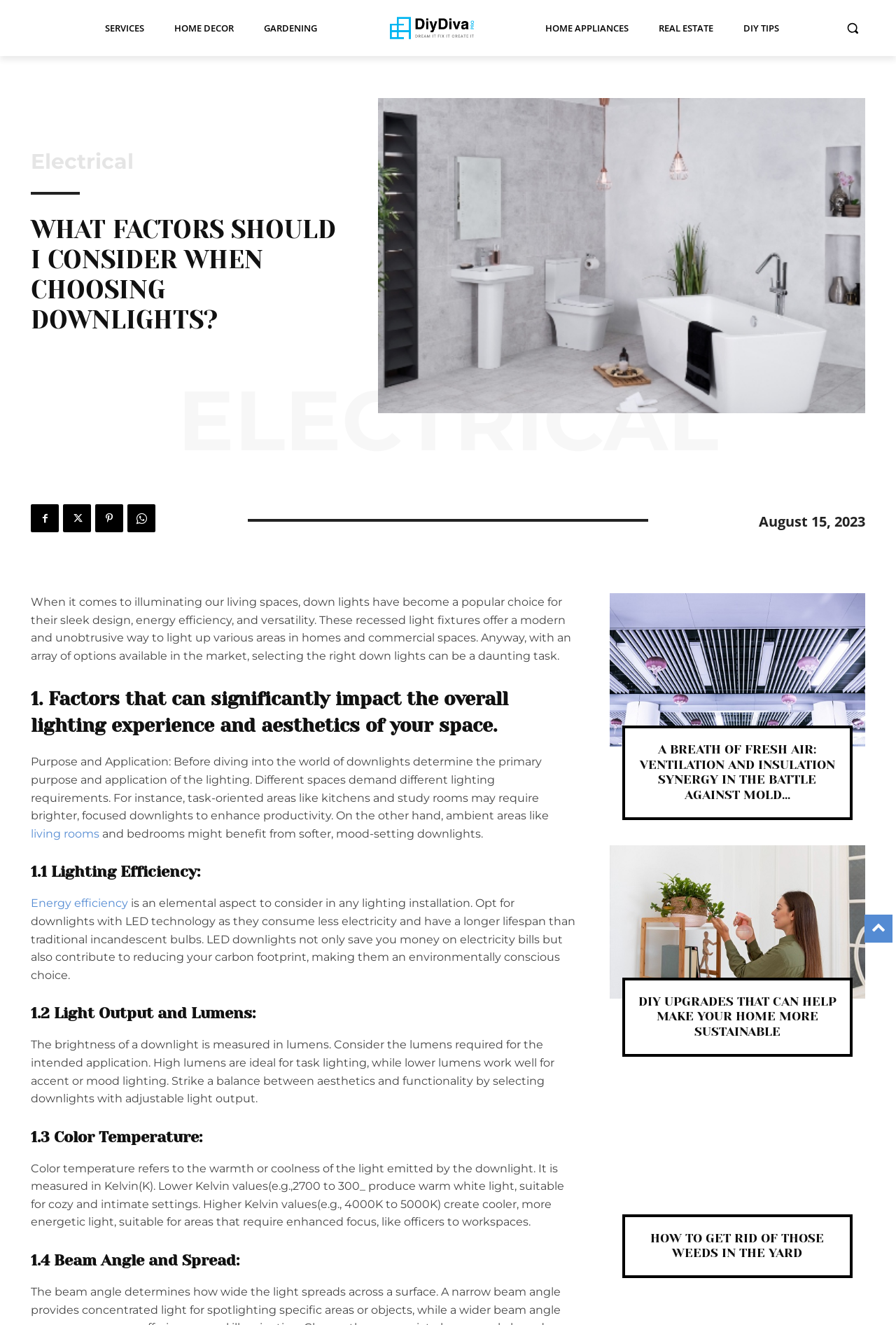What type of technology is recommended for energy efficiency?
Carefully analyze the image and provide a thorough answer to the question.

According to the webpage, LED technology is recommended for energy efficiency because it consumes less electricity and has a longer lifespan than traditional incandescent bulbs, making it an environmentally conscious choice.